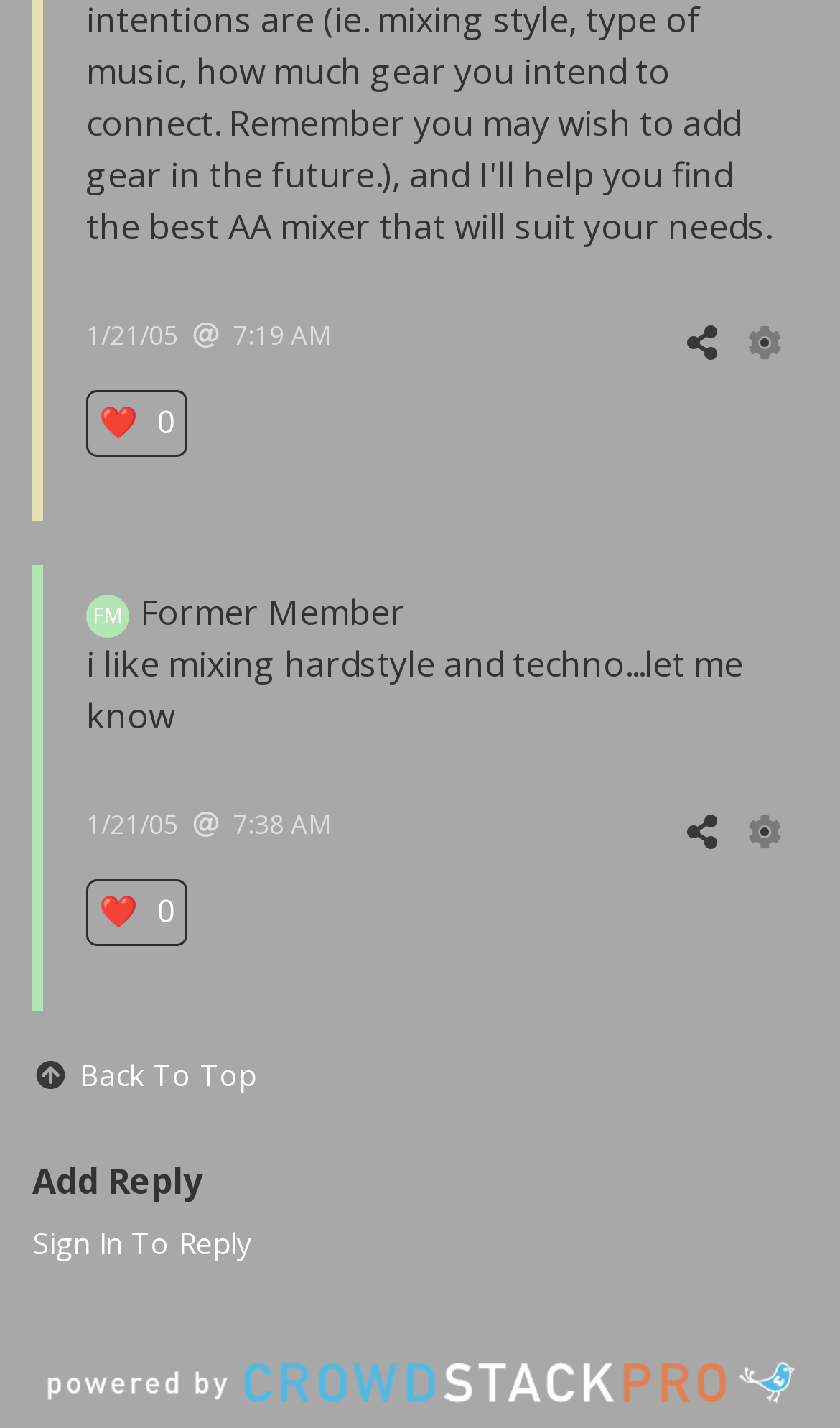Please identify the bounding box coordinates of the region to click in order to complete the given instruction: "View post details". The coordinates should be four float numbers between 0 and 1, i.e., [left, top, right, bottom].

[0.103, 0.416, 0.154, 0.446]